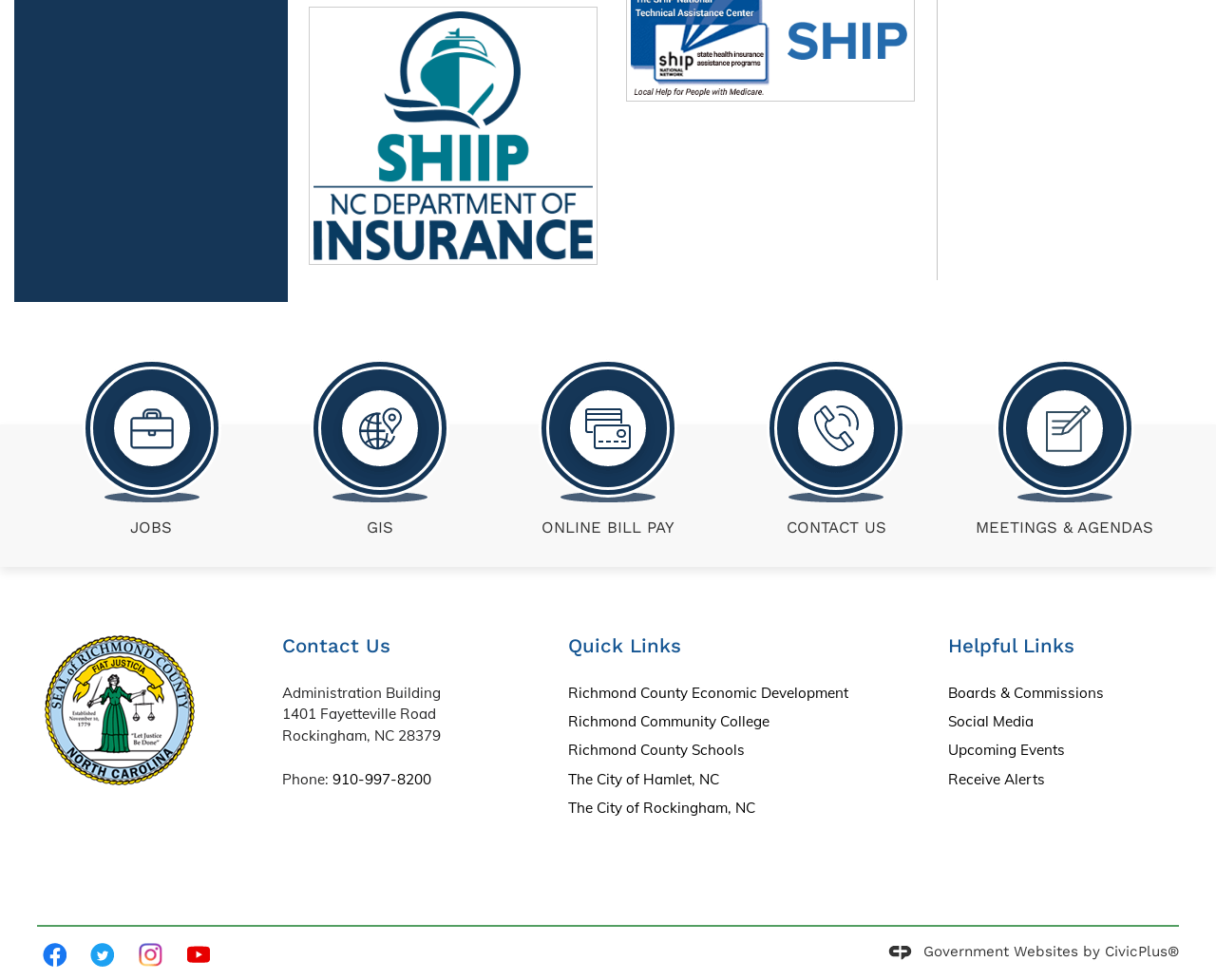Please mark the clickable region by giving the bounding box coordinates needed to complete this instruction: "Open Facebook page".

[0.035, 0.962, 0.054, 0.986]